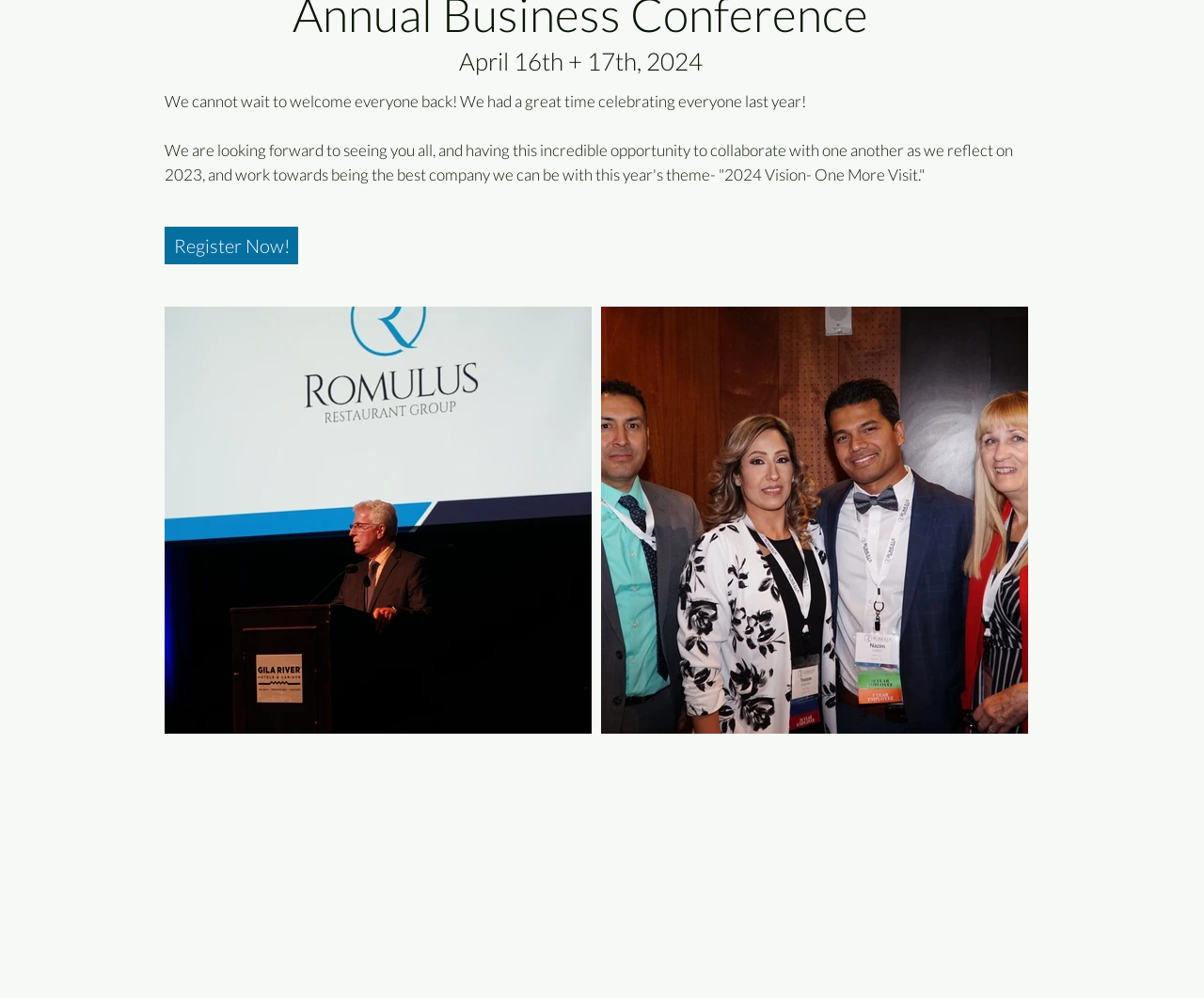Given the description title="like this post", predict the bounding box coordinates of the UI element. Ensure the coordinates are in the format (top-left x, top-left y, bottom-right x, bottom-right y) and all values are between 0 and 1.

None